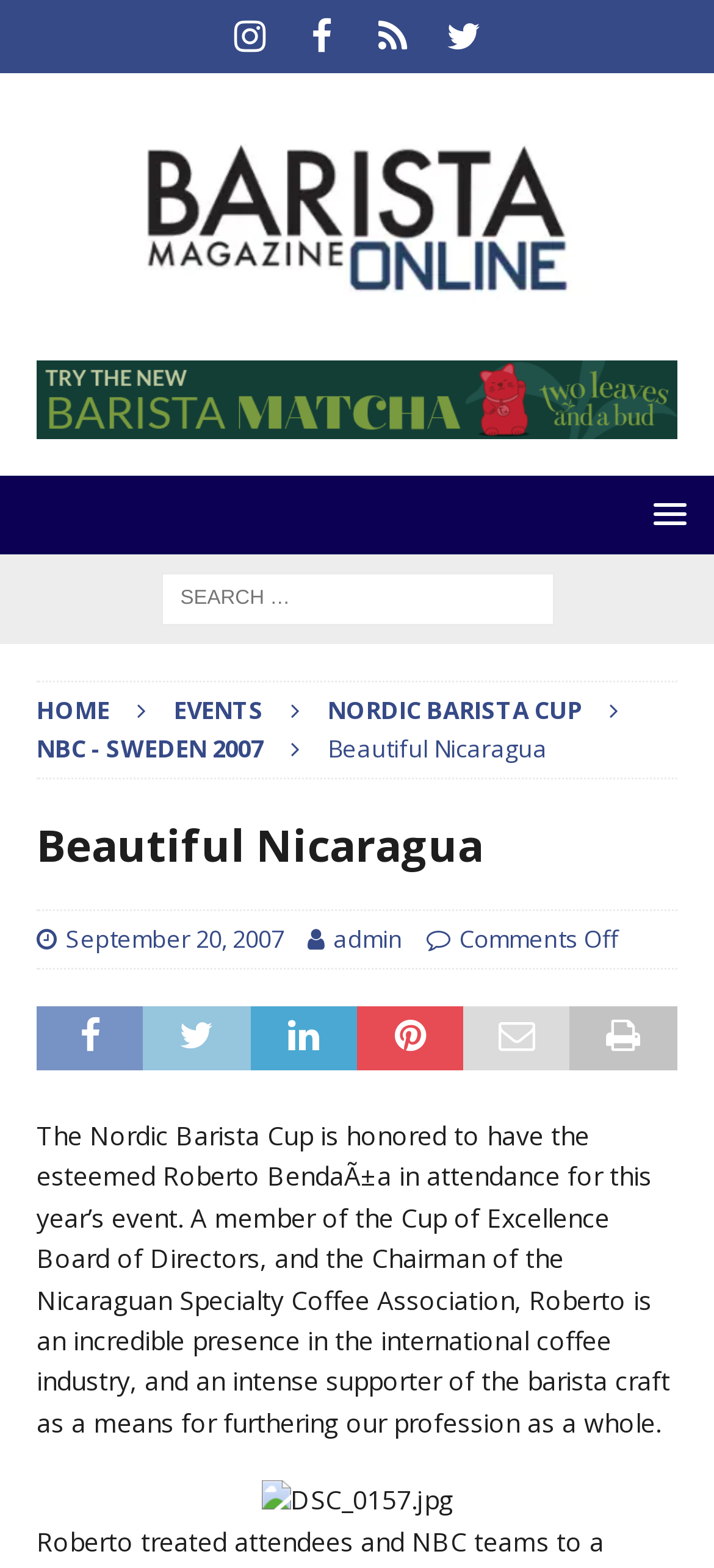Carefully examine the image and provide an in-depth answer to the question: What is the country where the event is taking place?

I found this answer by looking at the title 'Beautiful Nicaragua' and the text 'The Nordic Barista Cup is honored to have the esteemed Roberto BendaÃ±a in attendance for this year’s event.' which suggests that the event is taking place in Nicaragua.